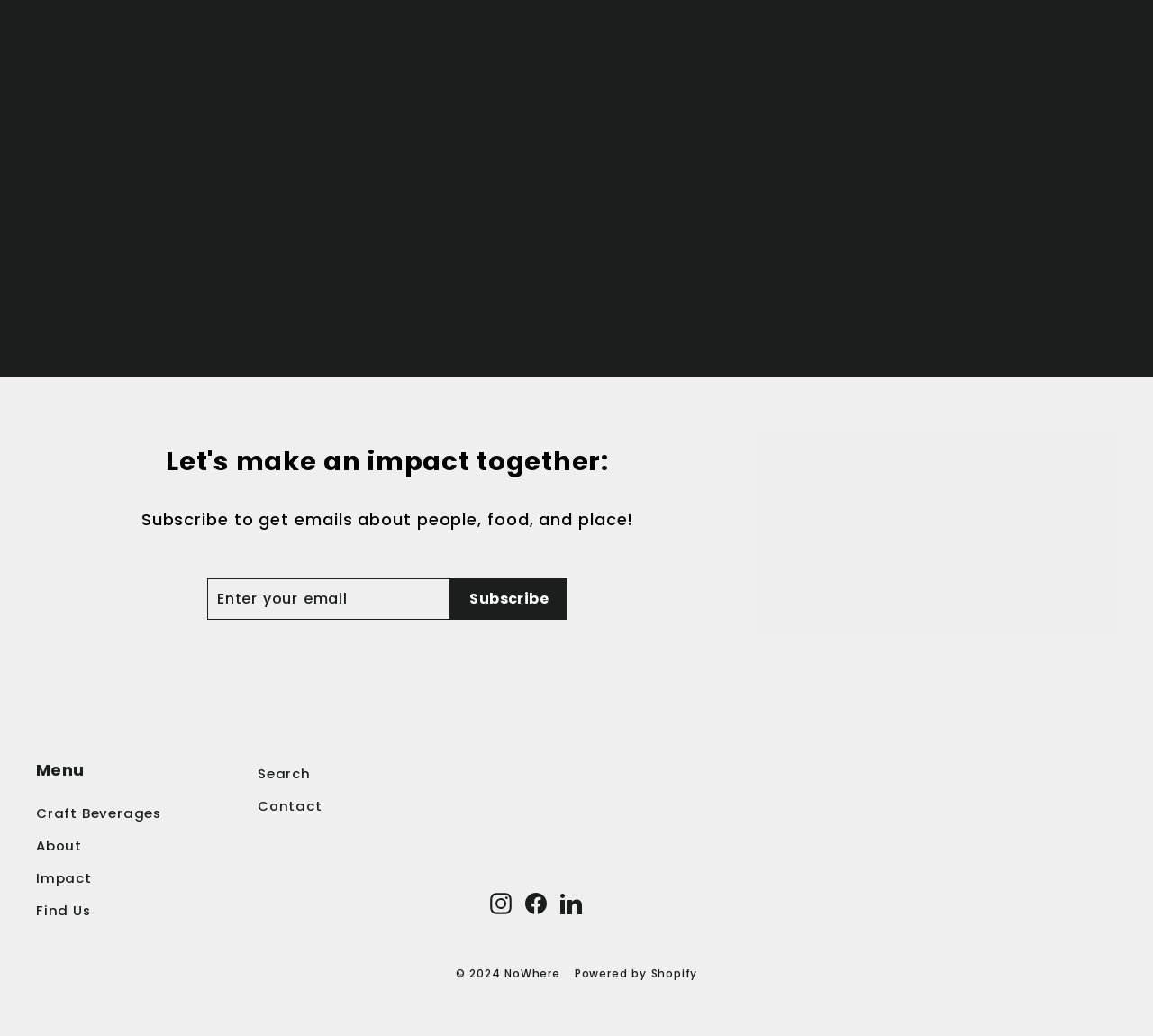Answer succinctly with a single word or phrase:
What is the copyright year of the webpage?

2024